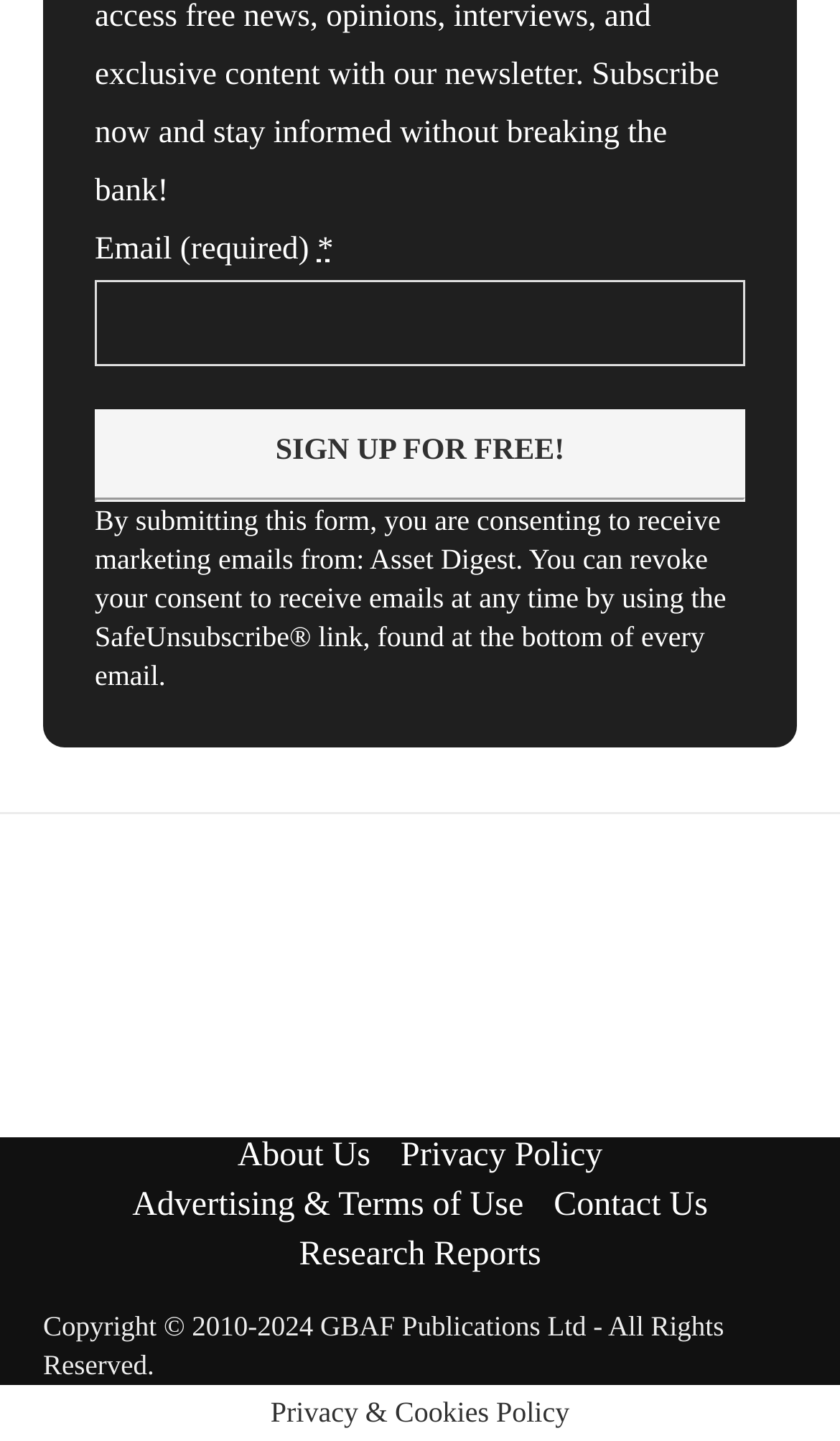Locate the bounding box coordinates of the segment that needs to be clicked to meet this instruction: "Click Contact Us".

[0.659, 0.823, 0.843, 0.849]